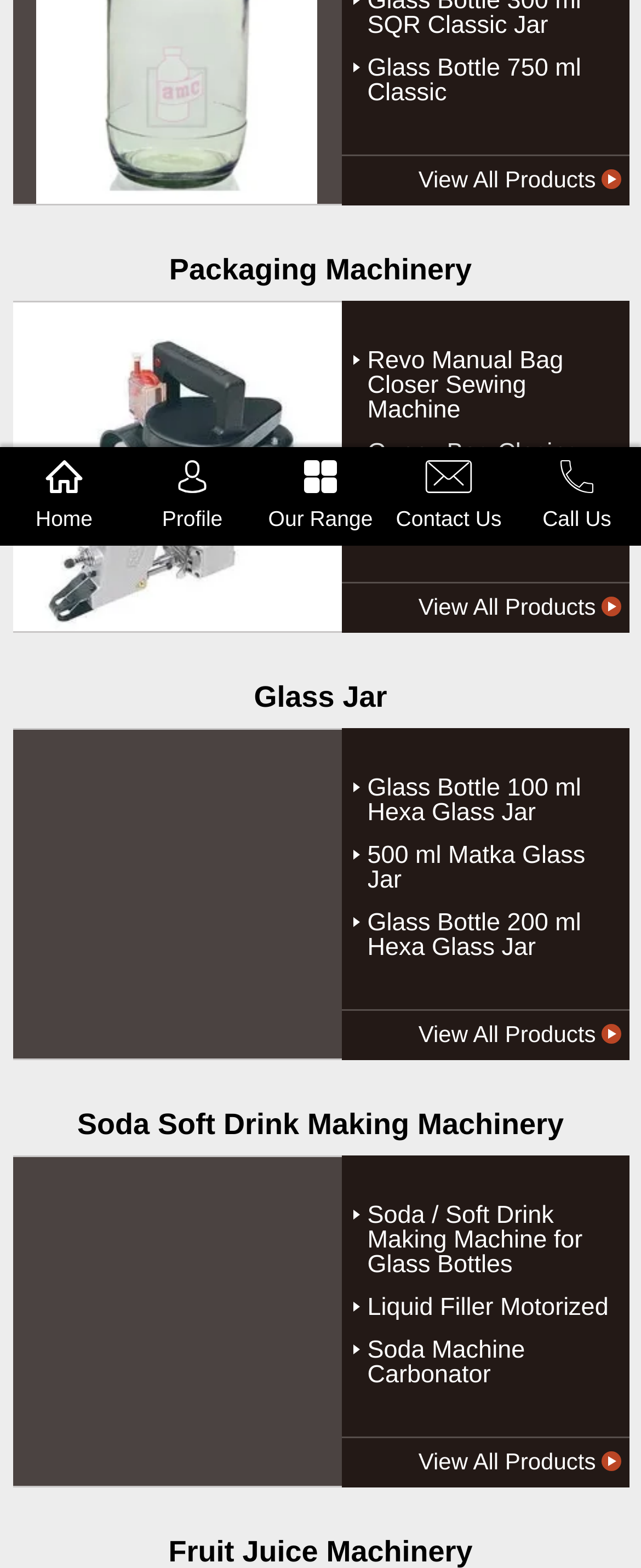Return the bounding box coordinates of the UI element that corresponds to this description: "Soda Soft Drink Making Machinery". The coordinates must be given as four float numbers in the range of 0 and 1, [left, top, right, bottom].

[0.12, 0.706, 0.88, 0.727]